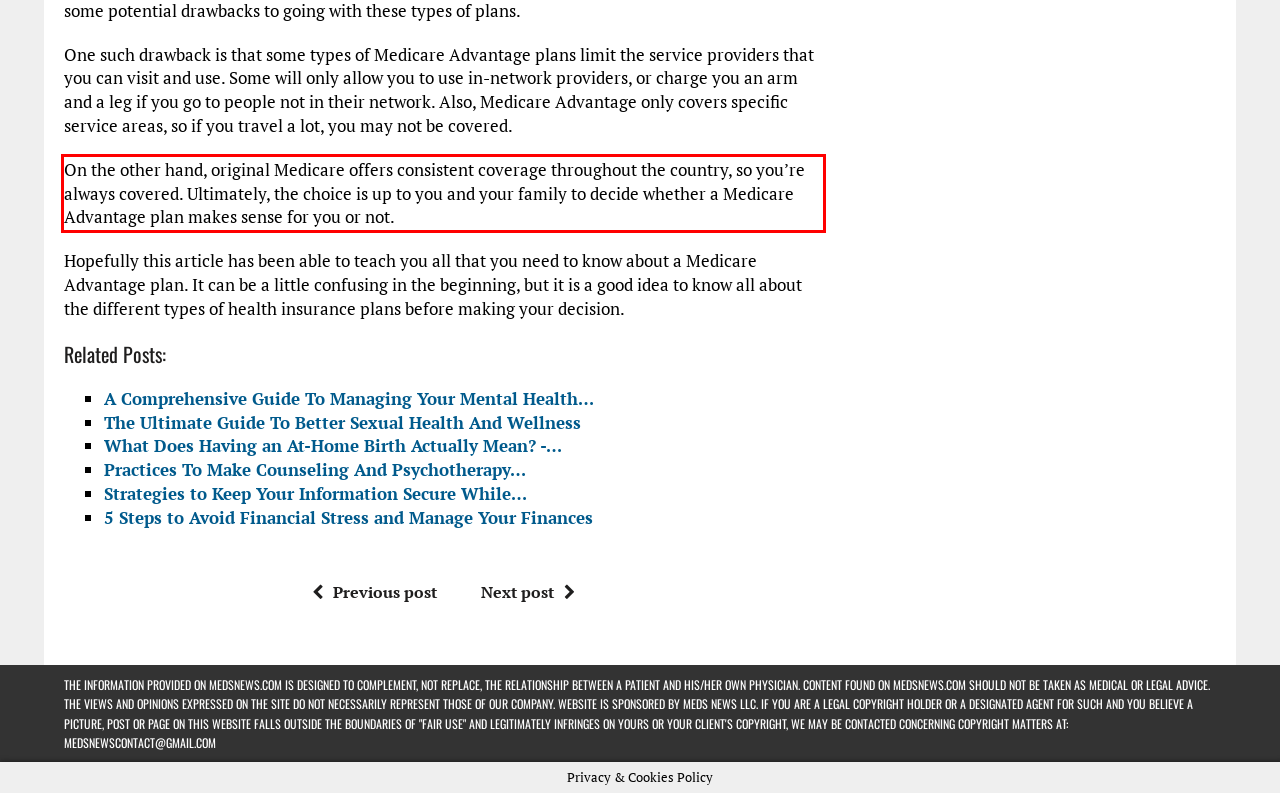You are looking at a screenshot of a webpage with a red rectangle bounding box. Use OCR to identify and extract the text content found inside this red bounding box.

On the other hand, original Medicare offers consistent coverage throughout the country, so you’re always covered. Ultimately, the choice is up to you and your family to decide whether a Medicare Advantage plan makes sense for you or not.